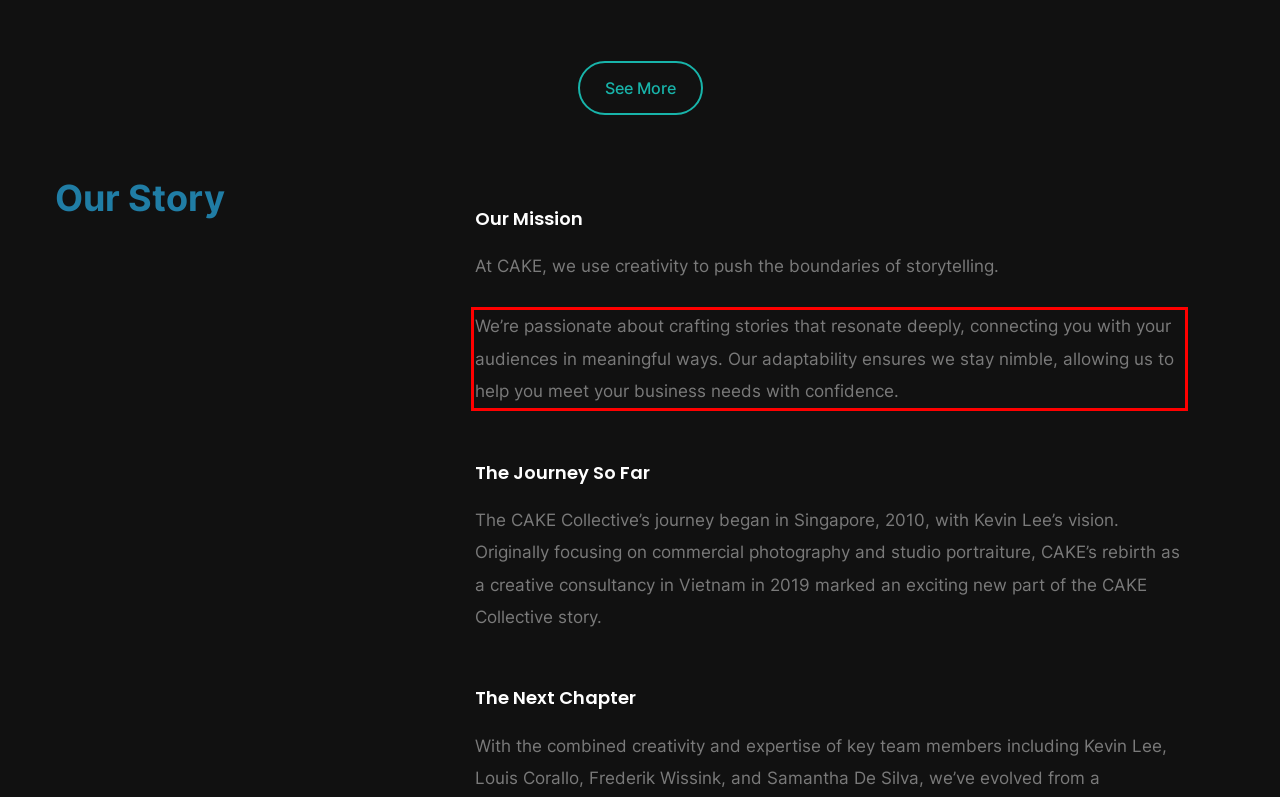You are provided with a screenshot of a webpage containing a red bounding box. Please extract the text enclosed by this red bounding box.

We’re passionate about crafting stories that resonate deeply, connecting you with your audiences in meaningful ways. Our adaptability ensures we stay nimble, allowing us to help you meet your business needs with confidence.